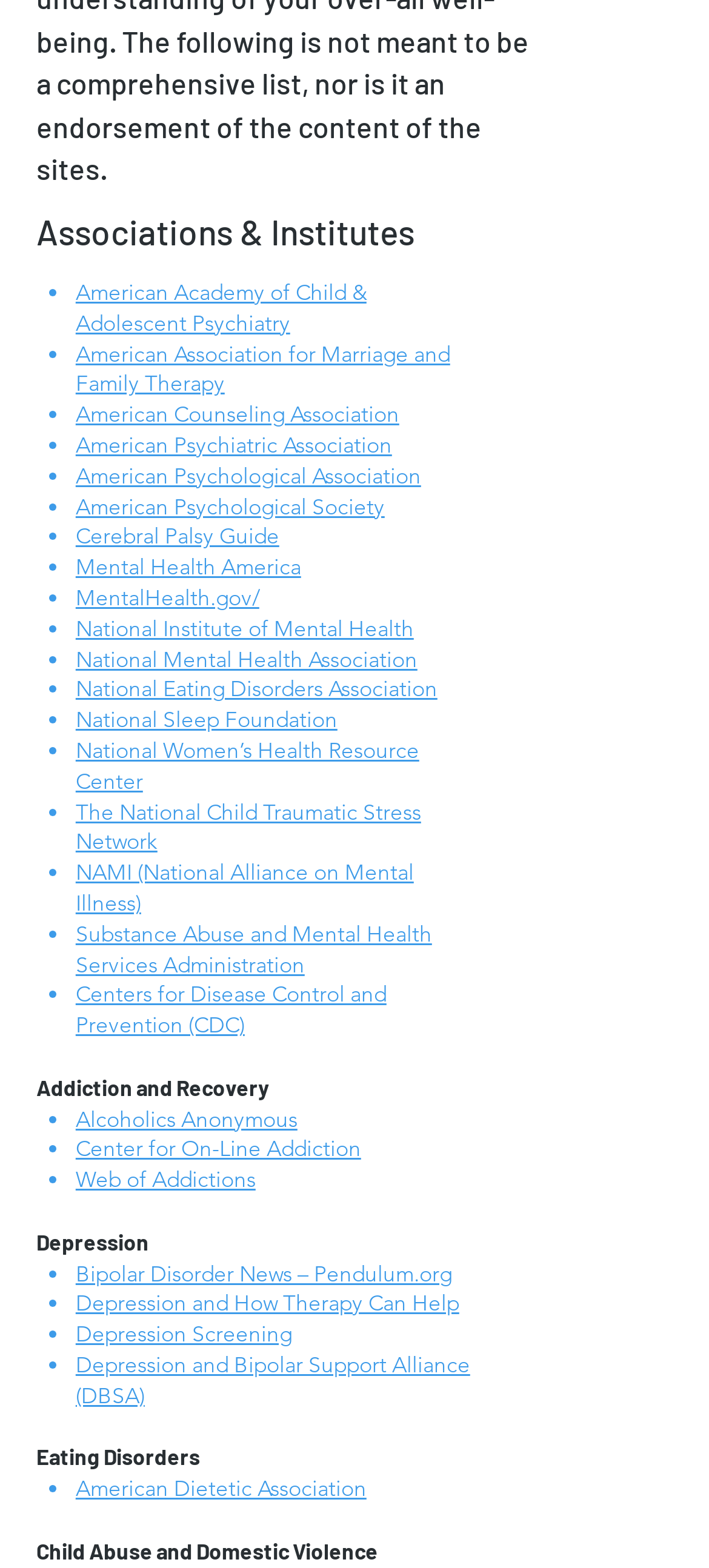Please identify the bounding box coordinates of the element's region that needs to be clicked to fulfill the following instruction: "Learn about Depression and How Therapy Can Help". The bounding box coordinates should consist of four float numbers between 0 and 1, i.e., [left, top, right, bottom].

[0.107, 0.822, 0.648, 0.84]